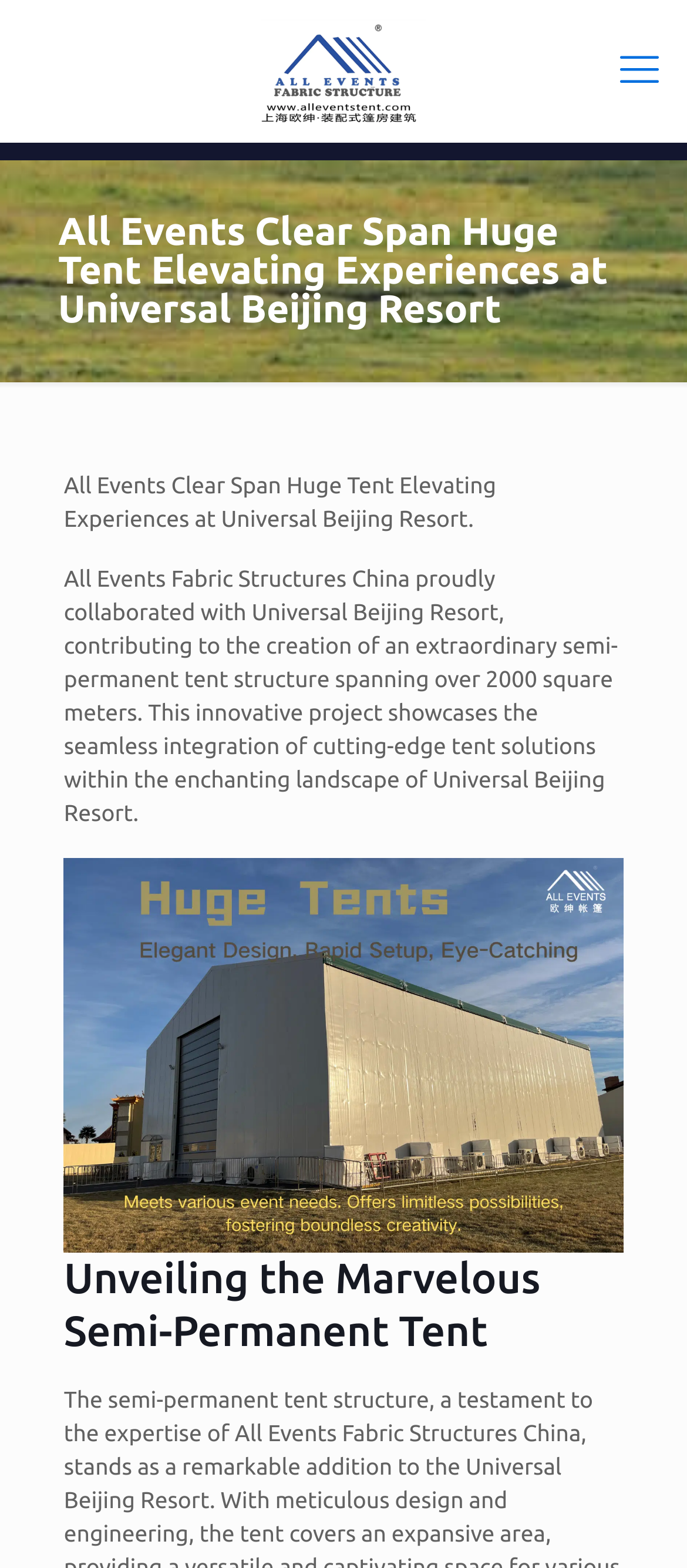What type of structure is being showcased?
Please respond to the question with a detailed and well-explained answer.

The webpage highlights the creation of an extraordinary semi-permanent tent structure, which is a key aspect of the event and collaboration between All Events Fabric Structures China and Universal Beijing Resort.